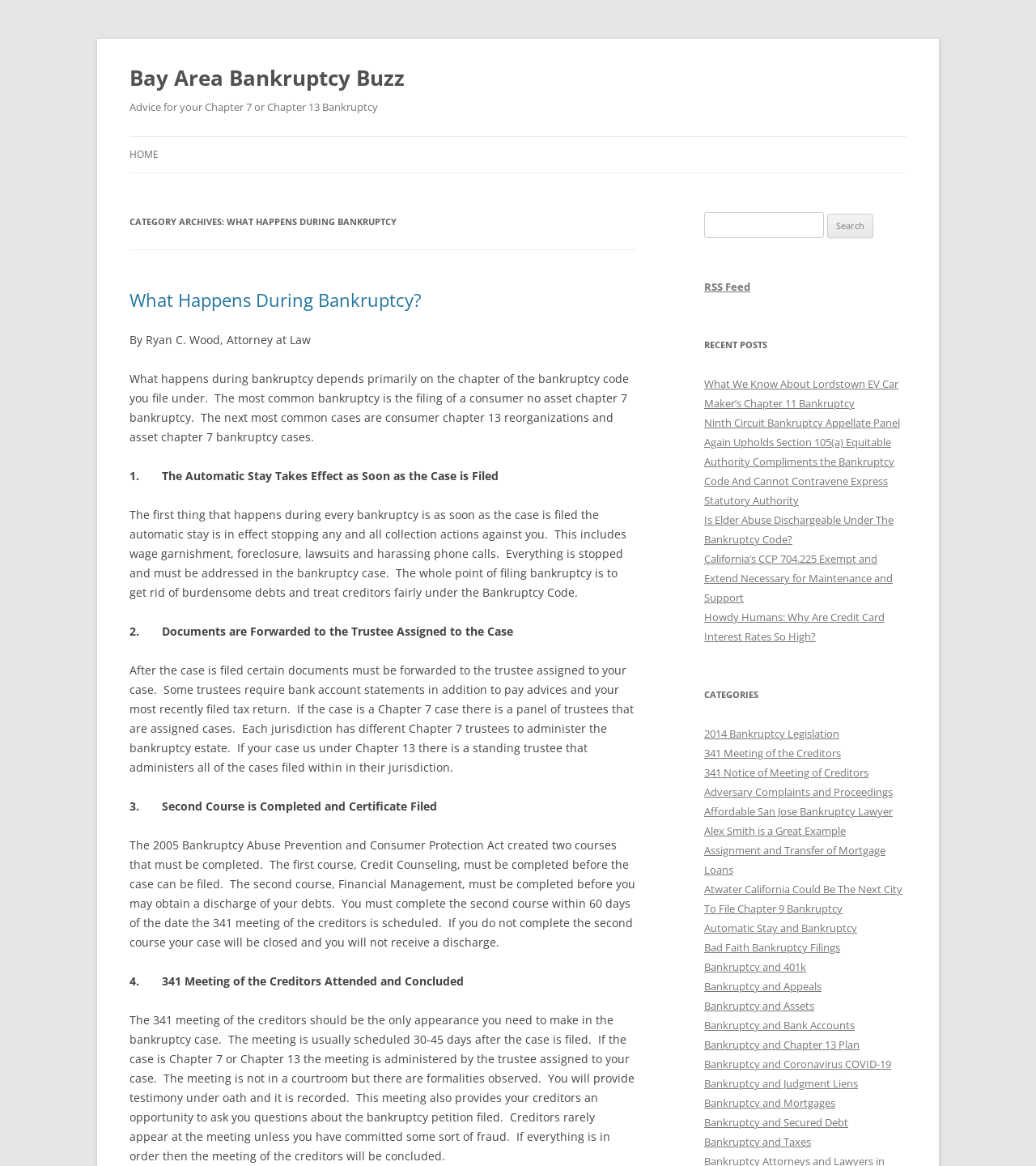Identify the bounding box coordinates for the region of the element that should be clicked to carry out the instruction: "View the 'What We Know About Lordstown EV Car Maker’s Chapter 11 Bankruptcy' post". The bounding box coordinates should be four float numbers between 0 and 1, i.e., [left, top, right, bottom].

[0.68, 0.323, 0.867, 0.352]